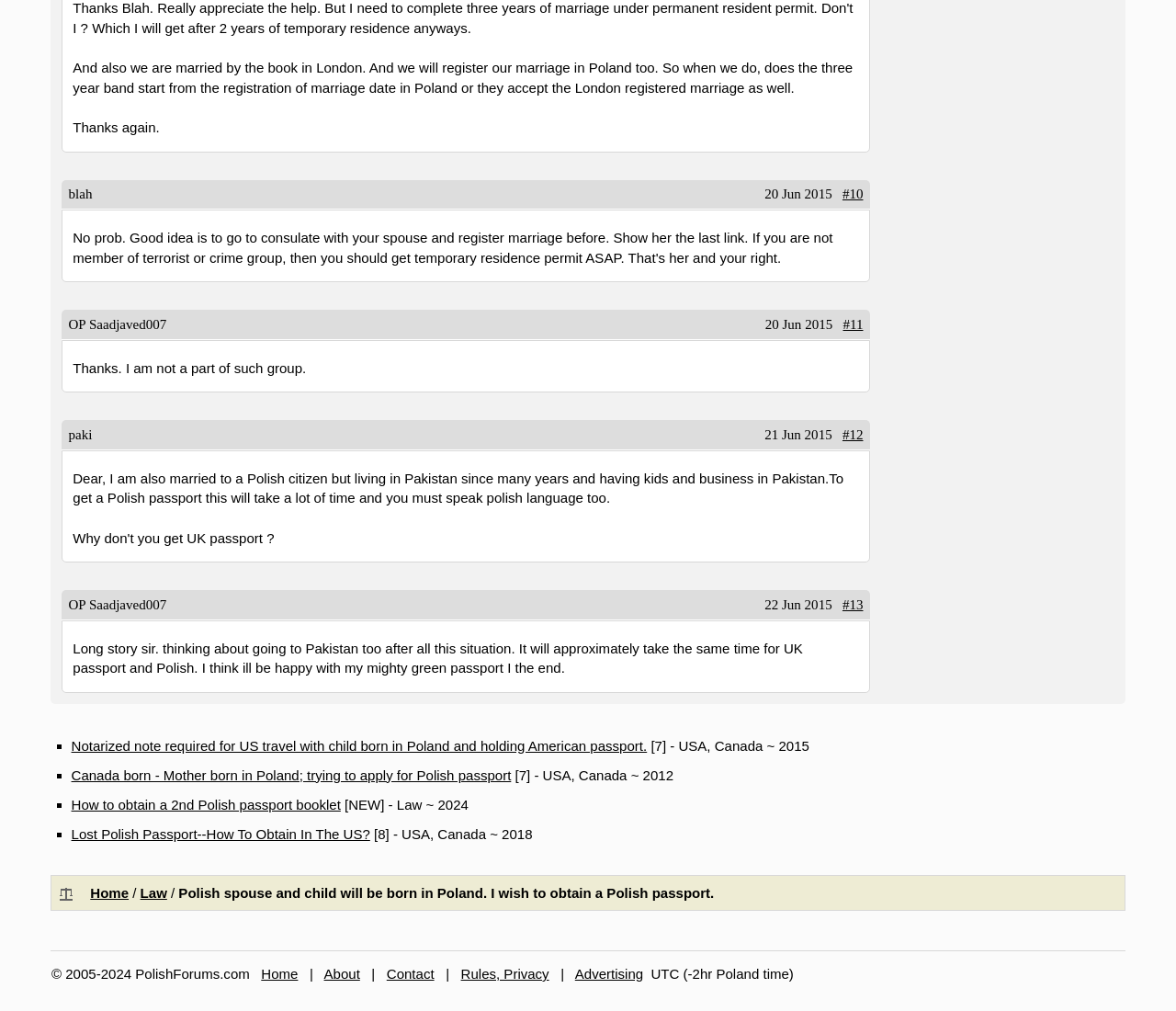With reference to the screenshot, provide a detailed response to the question below:
What is the purpose of the links with numbers, such as '#10' and '#11'?

The links with numbers, such as '#10' and '#11', are likely used for navigating within a thread or discussion, allowing users to jump to specific posts or comments.